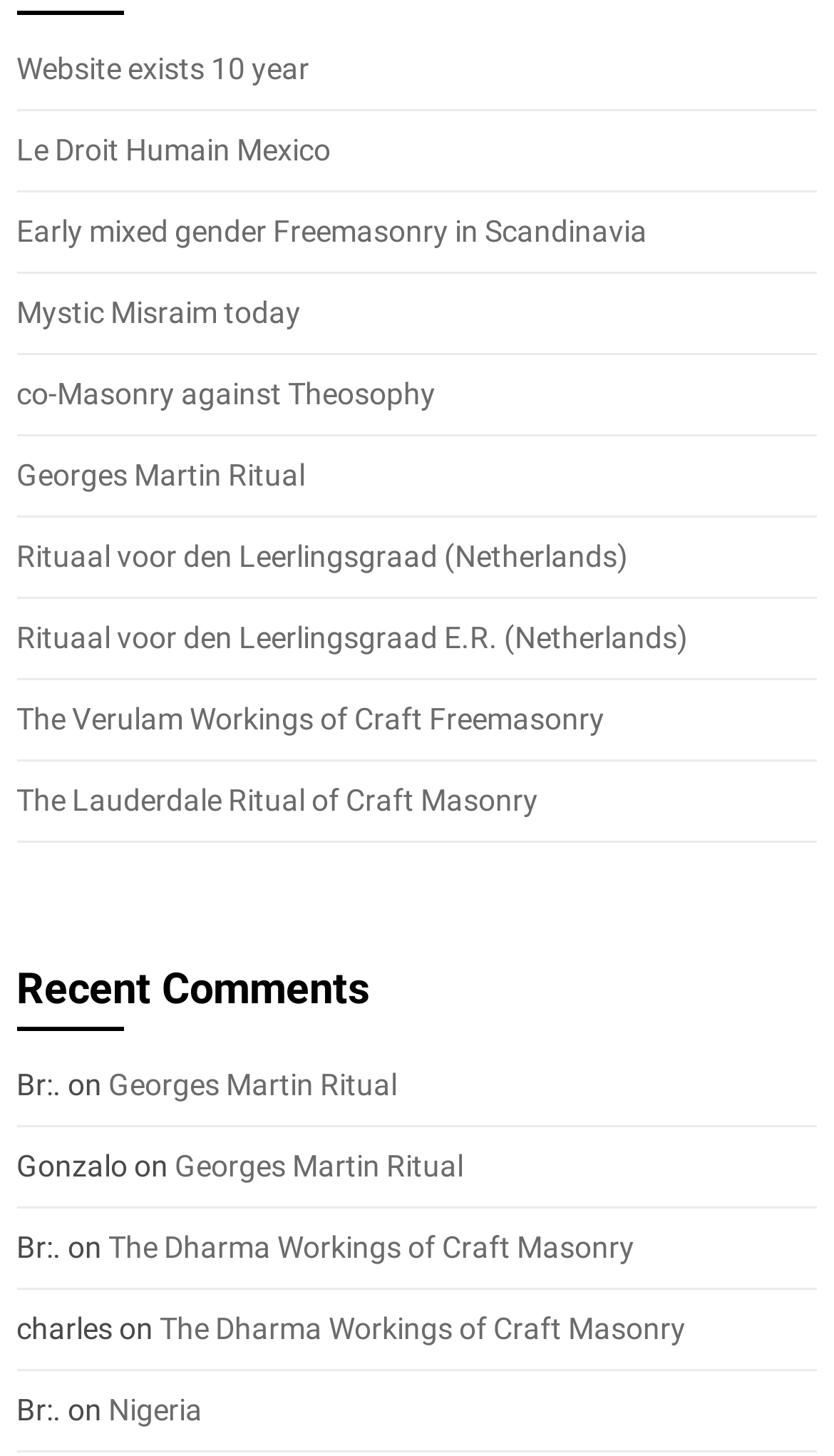Please reply with a single word or brief phrase to the question: 
How many comments are displayed in the 'Recent Comments' section?

3